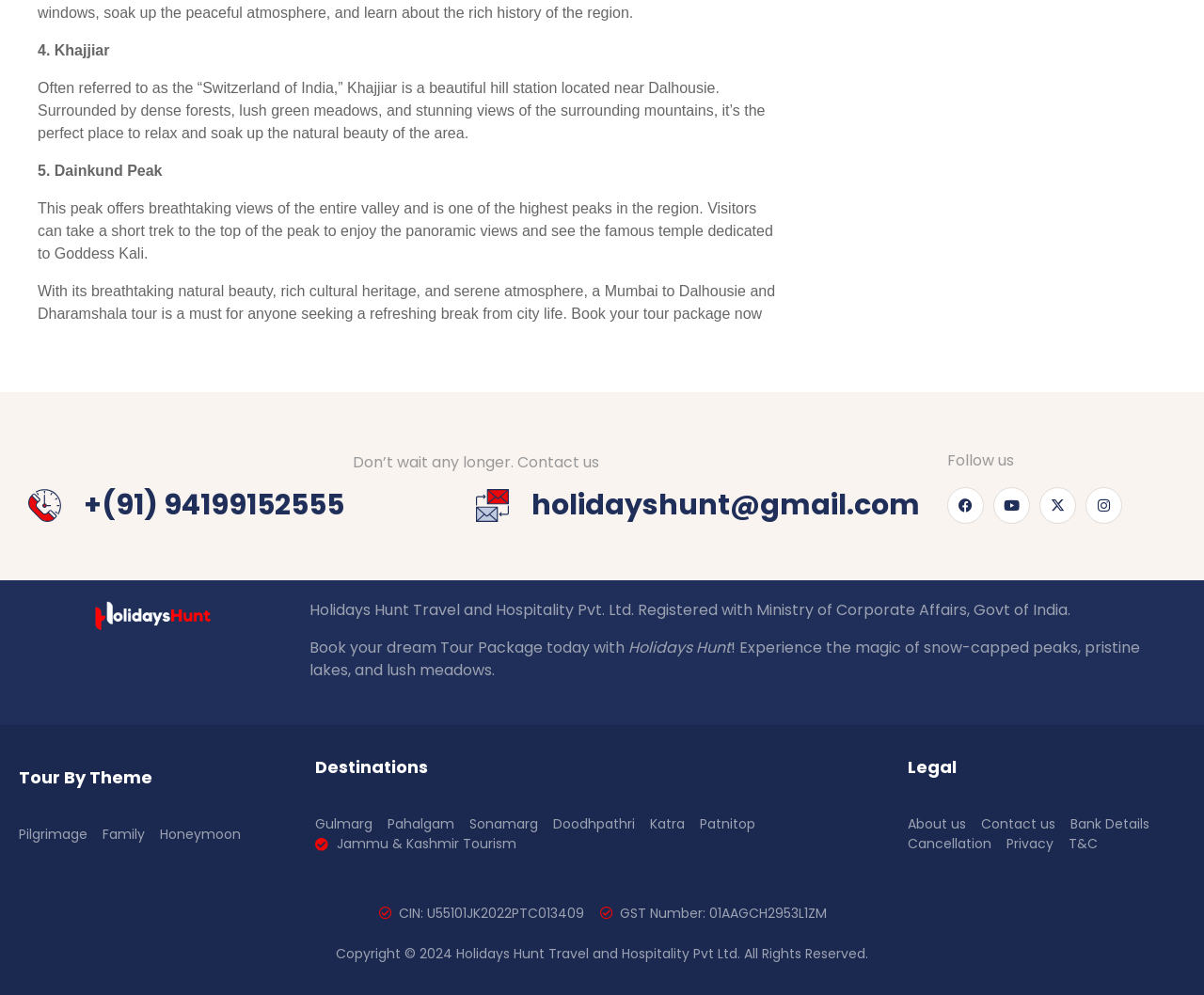Determine the bounding box coordinates of the clickable region to execute the instruction: "Contact us". The coordinates should be four float numbers between 0 and 1, denoted as [left, top, right, bottom].

[0.815, 0.819, 0.877, 0.838]